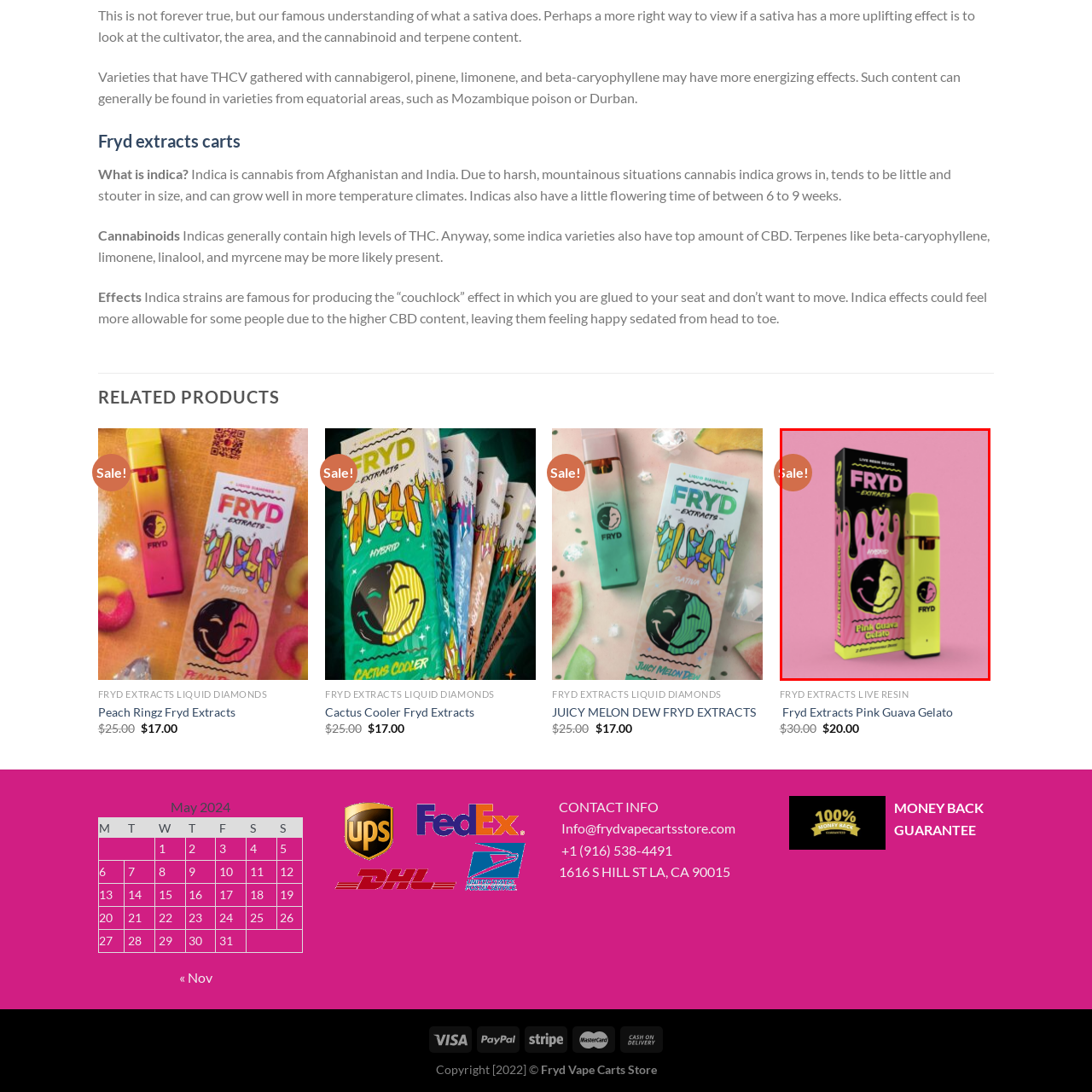Analyze the content inside the red-marked area, What is the color scheme of the product? Answer using only one word or a concise phrase.

Bright yellow and pink